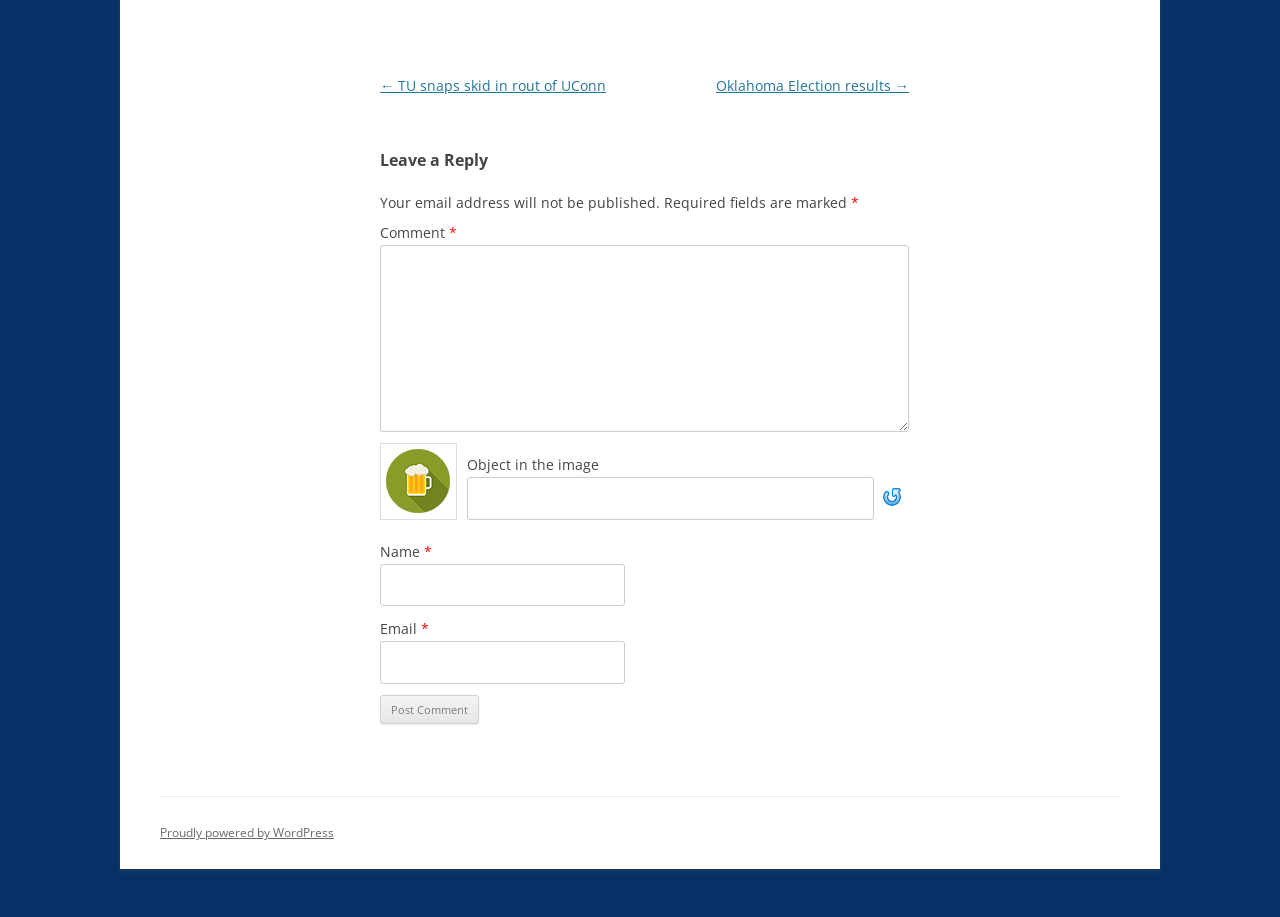Determine the bounding box coordinates of the region to click in order to accomplish the following instruction: "Type your name". Provide the coordinates as four float numbers between 0 and 1, specifically [left, top, right, bottom].

[0.297, 0.615, 0.488, 0.661]